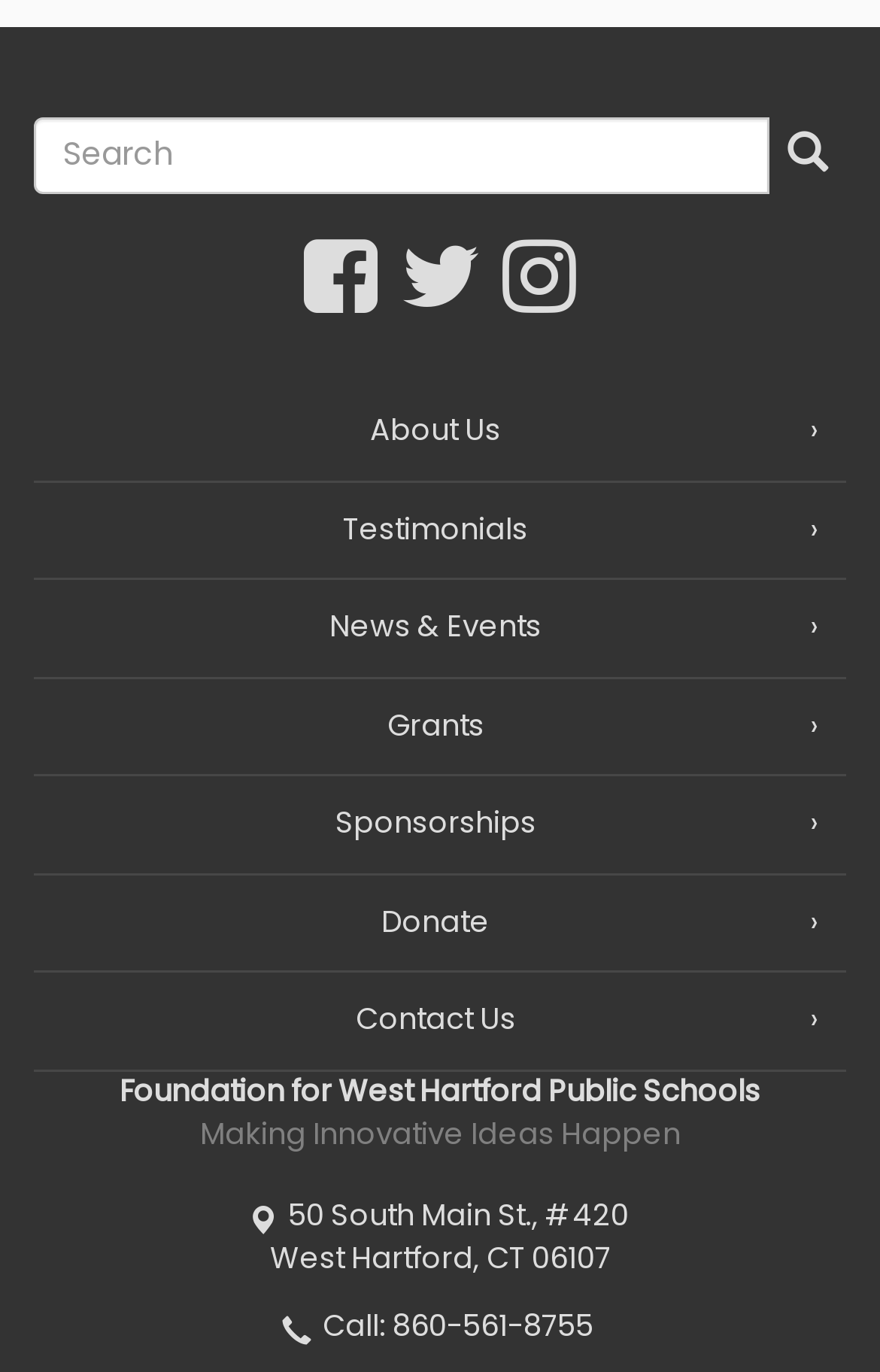What is the tagline of the organization?
Kindly offer a comprehensive and detailed response to the question.

I found the answer by looking at the StaticText element with the text 'Making Innovative Ideas Happen'. This text is likely to be the tagline of the organization since it is displayed prominently on the webpage and has a tone that is typical for taglines.